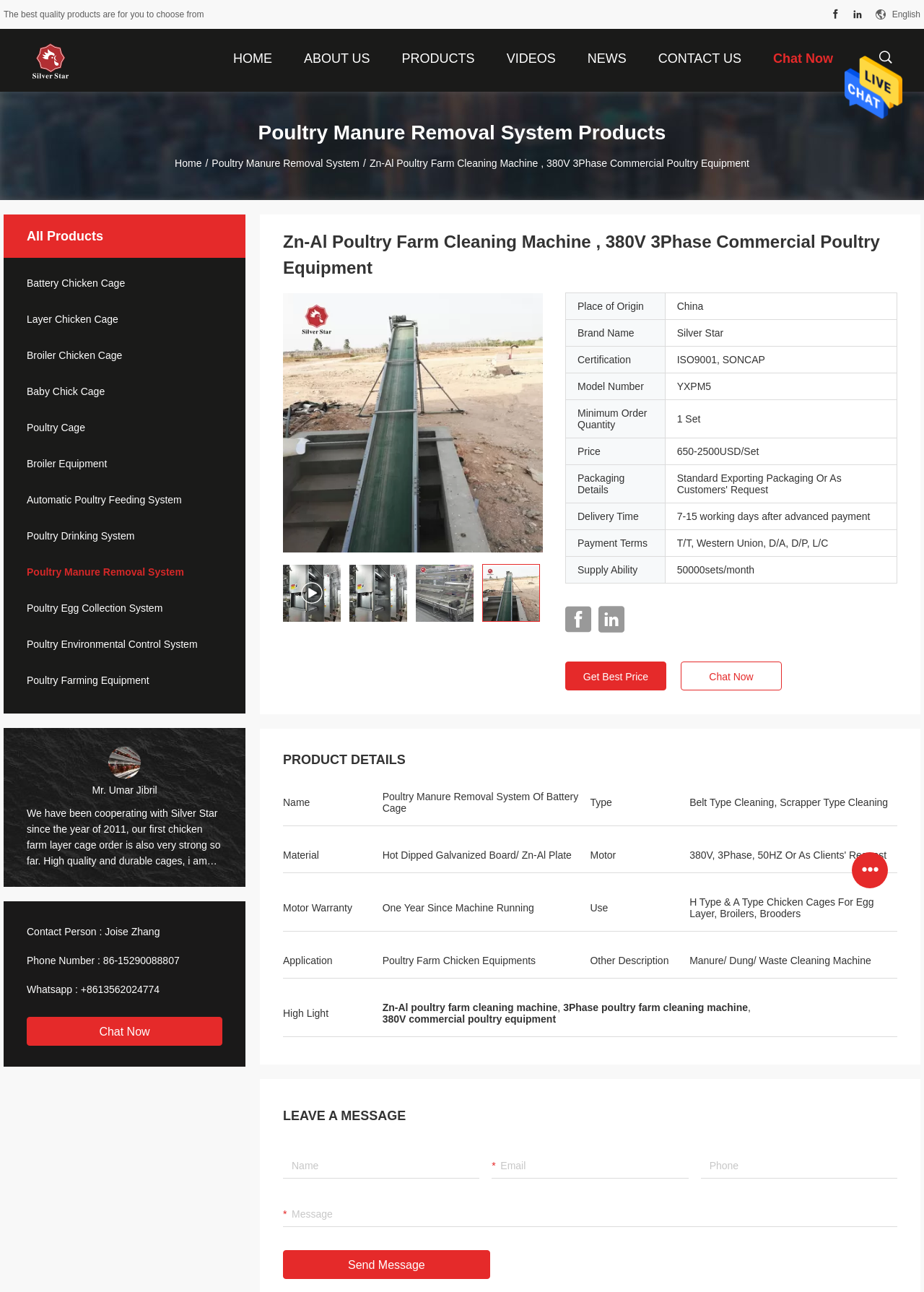Highlight the bounding box coordinates of the element that should be clicked to carry out the following instruction: "Search for products using the search bar". The coordinates must be given as four float numbers ranging from 0 to 1, i.e., [left, top, right, bottom].

[0.948, 0.037, 0.967, 0.048]